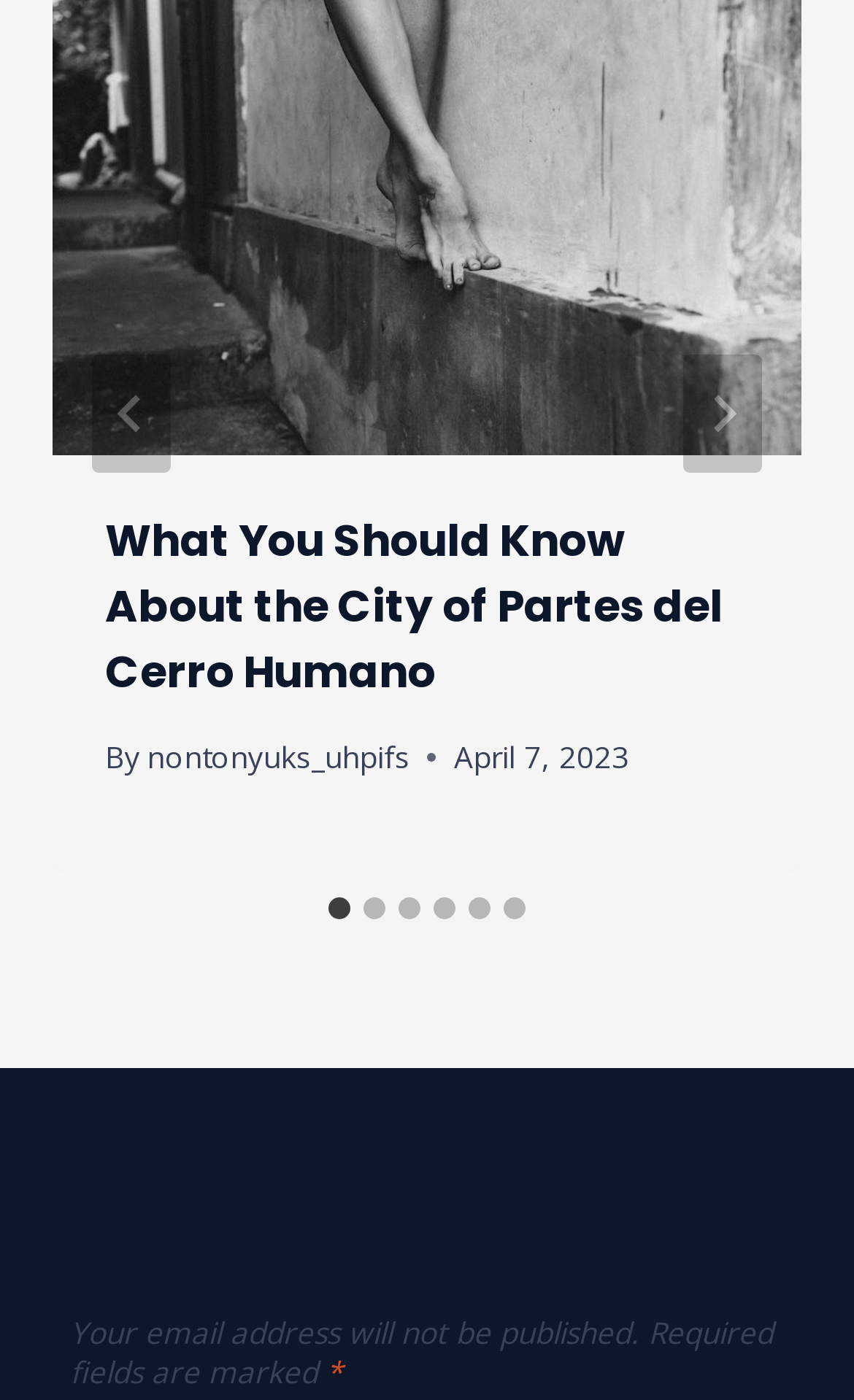What is the purpose of the 'Leave a Reply' section?
Please answer the question with as much detail as possible using the screenshot.

I inferred the purpose of the 'Leave a Reply' section by looking at its location and the surrounding text, which suggests that it is a comment section for readers to respond to the article.